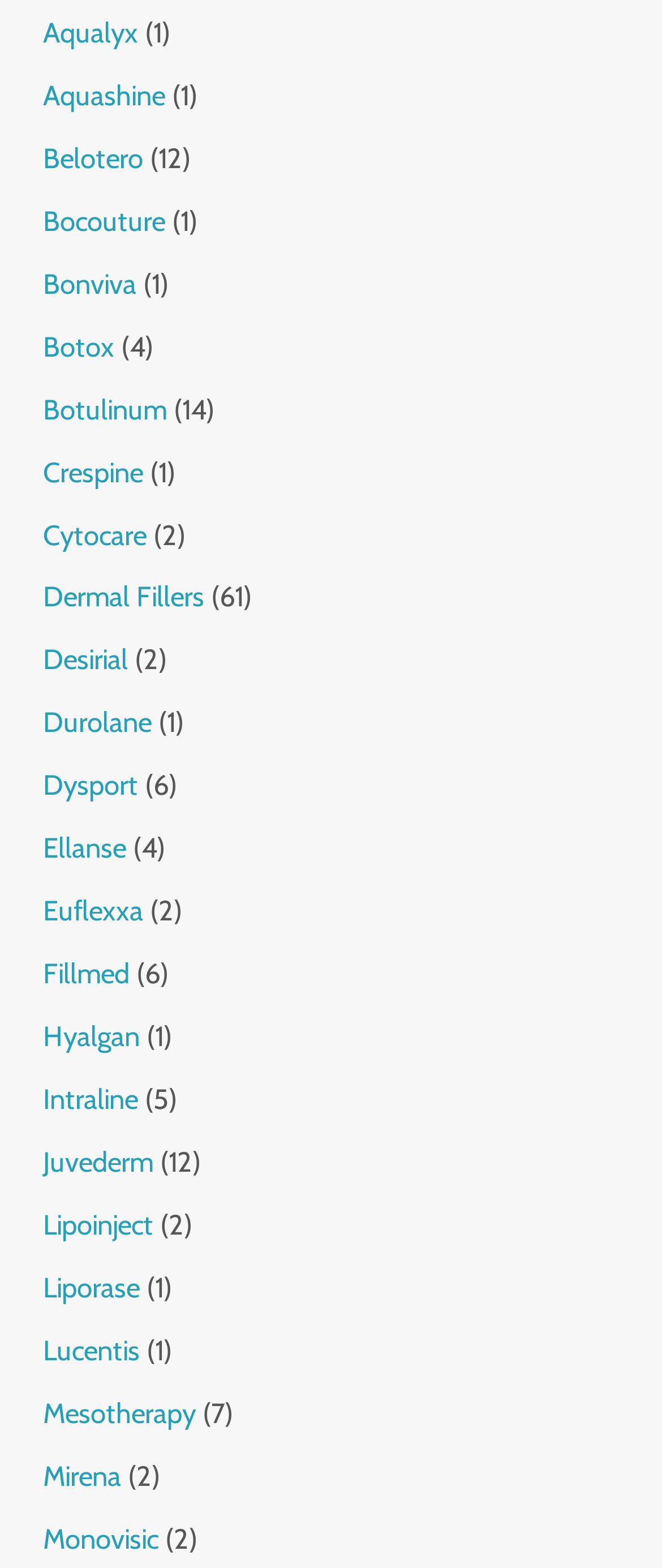Identify the bounding box coordinates for the element you need to click to achieve the following task: "Read News on Wellness Risk Management". The coordinates must be four float values ranging from 0 to 1, formatted as [left, top, right, bottom].

None